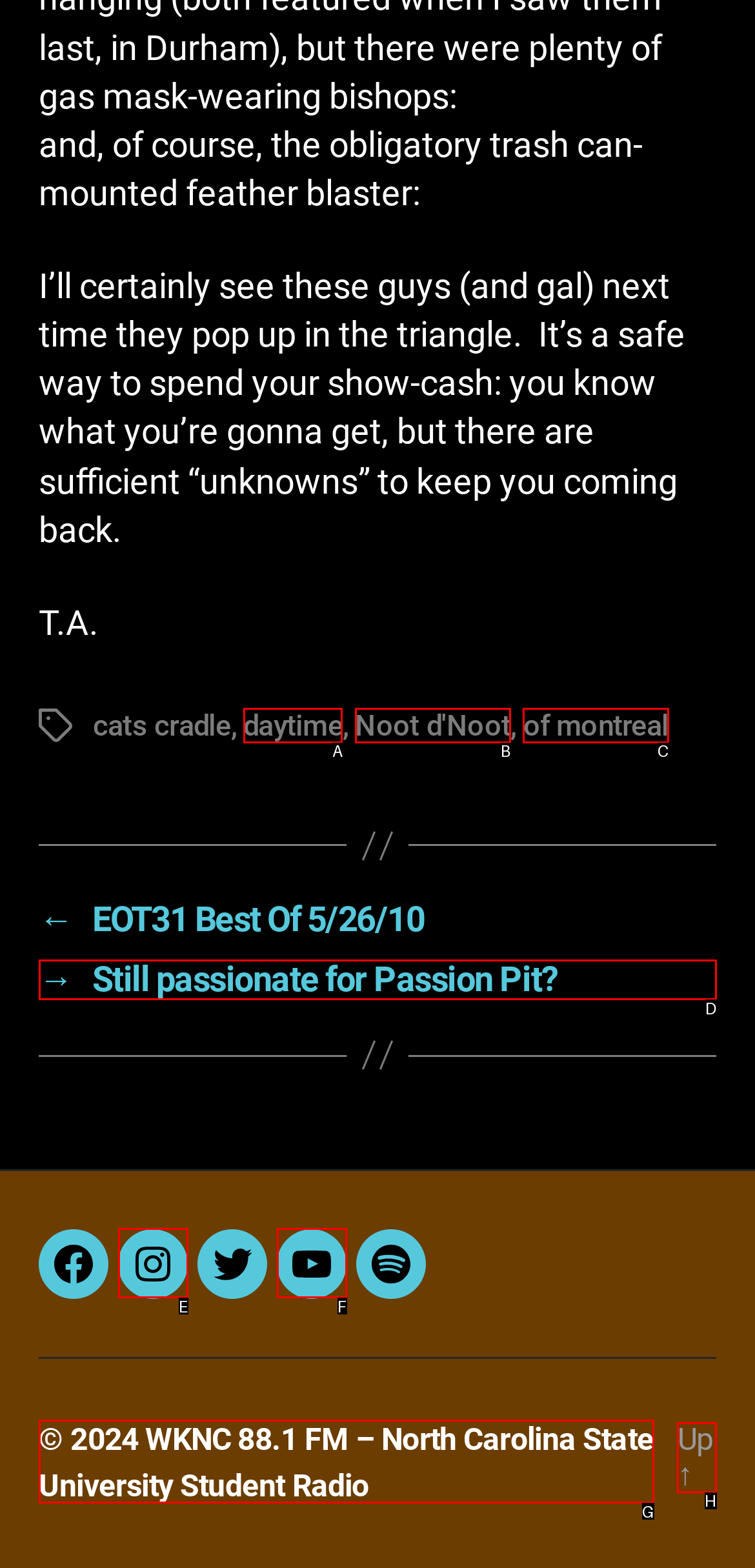Identify the correct letter of the UI element to click for this task: Click on the 'Up' link
Respond with the letter from the listed options.

H